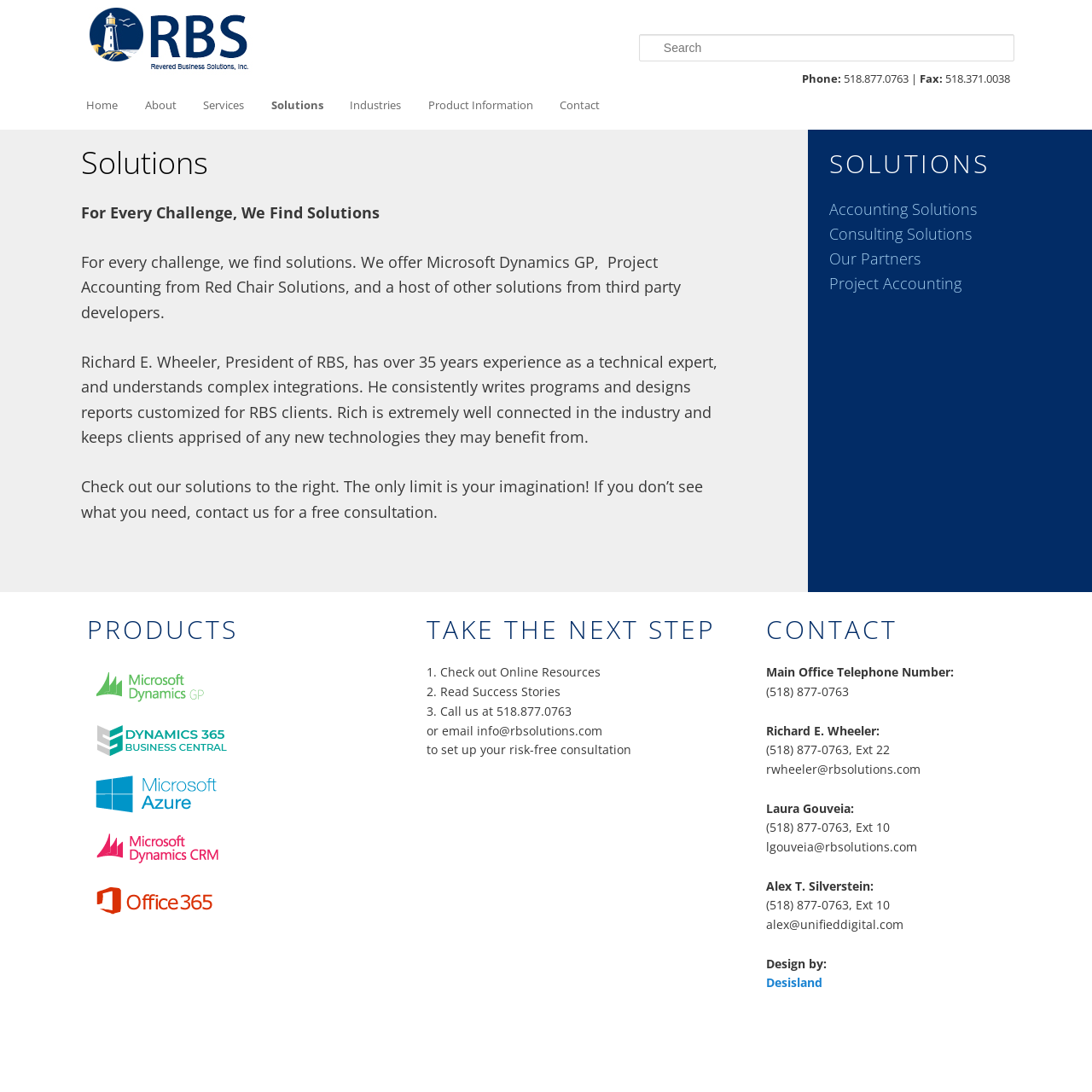What is the purpose of the search box?
From the image, respond with a single word or phrase.

To search